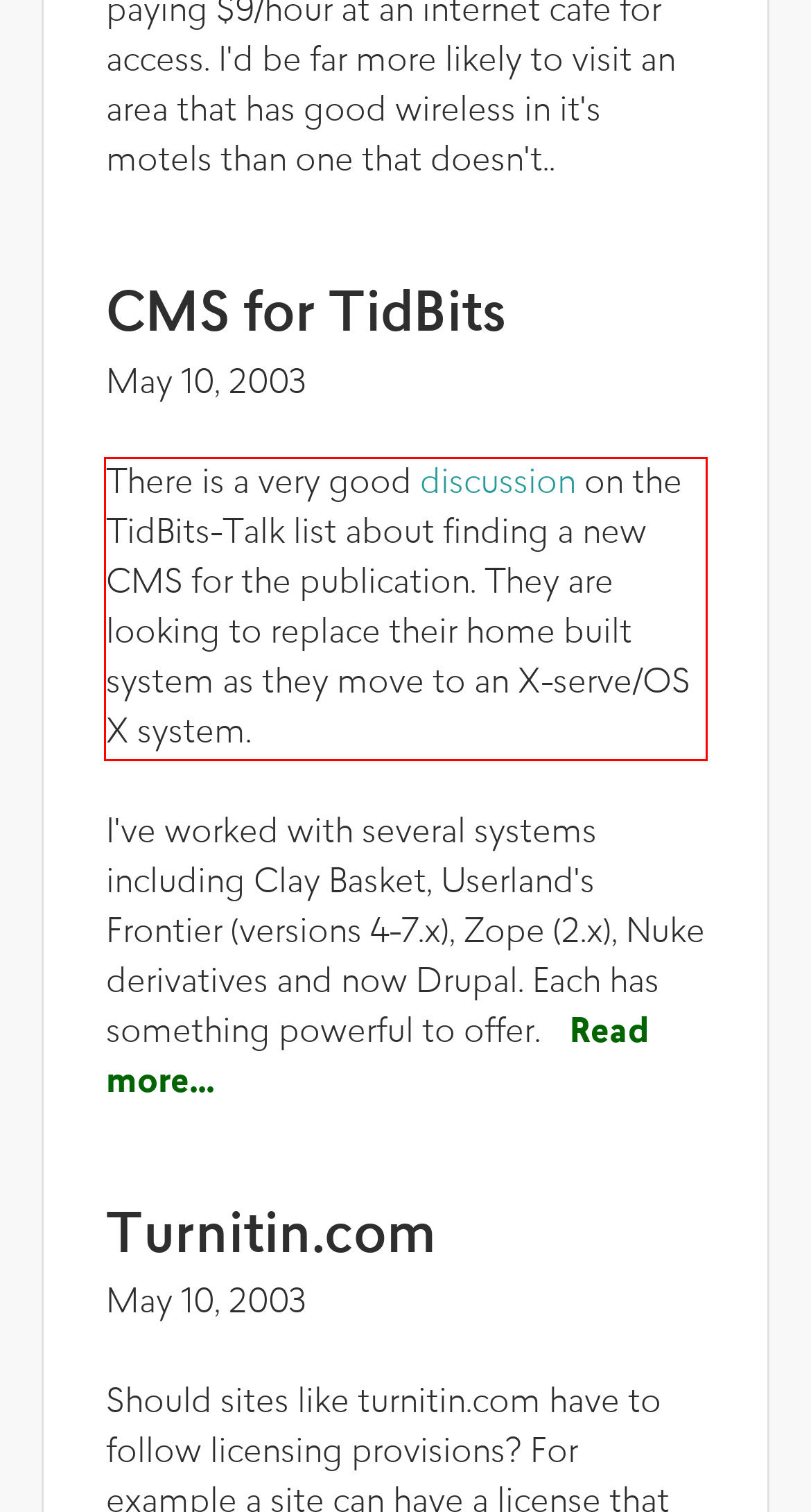Extract and provide the text found inside the red rectangle in the screenshot of the webpage.

There is a very good discussion on the TidBits-Talk list about finding a new CMS for the publication. They are looking to replace their home built system as they move to an X-serve/OS X system.